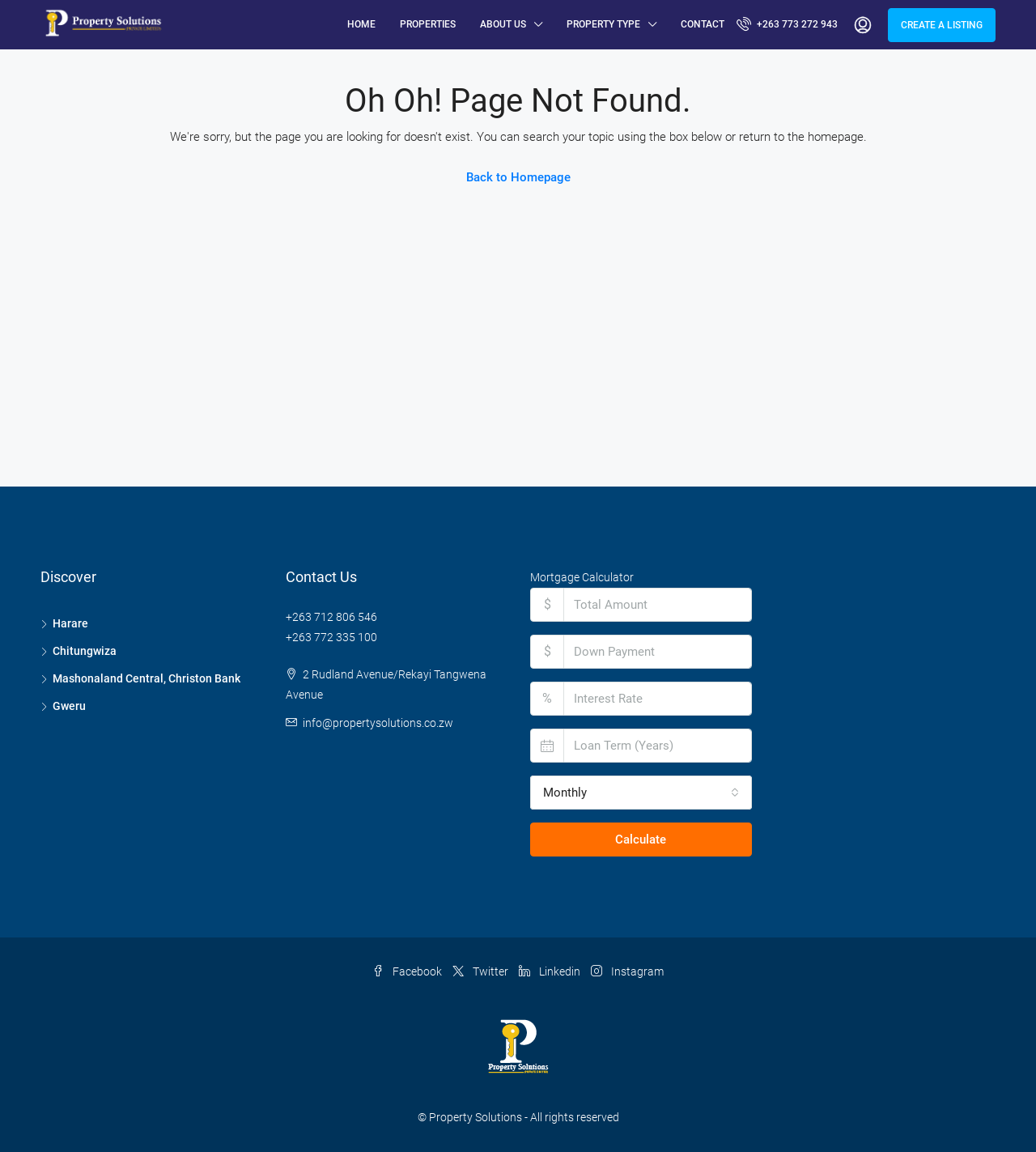Find and generate the main title of the webpage.

Oh Oh! Page Not Found.